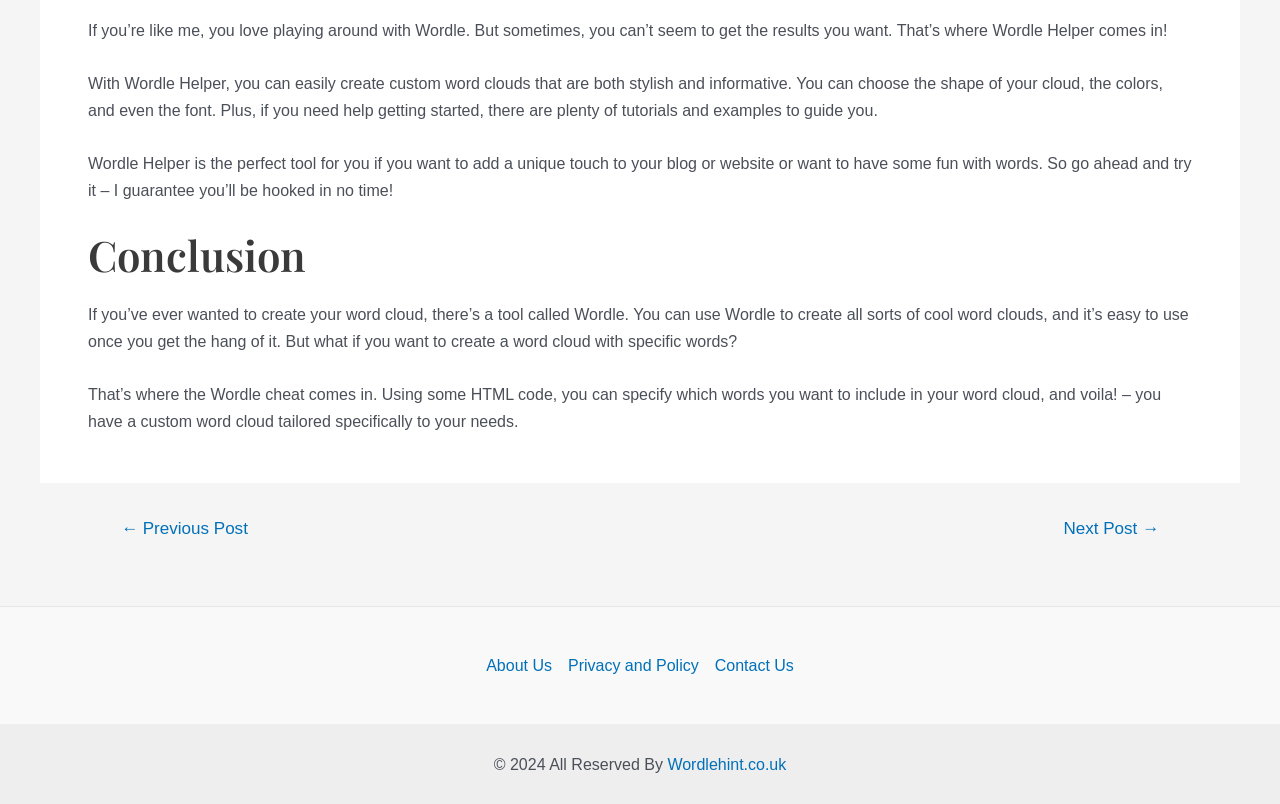What is the name of the website?
Please respond to the question with a detailed and thorough explanation.

The website's name is mentioned at the bottom of the webpage, along with a copyright notice.